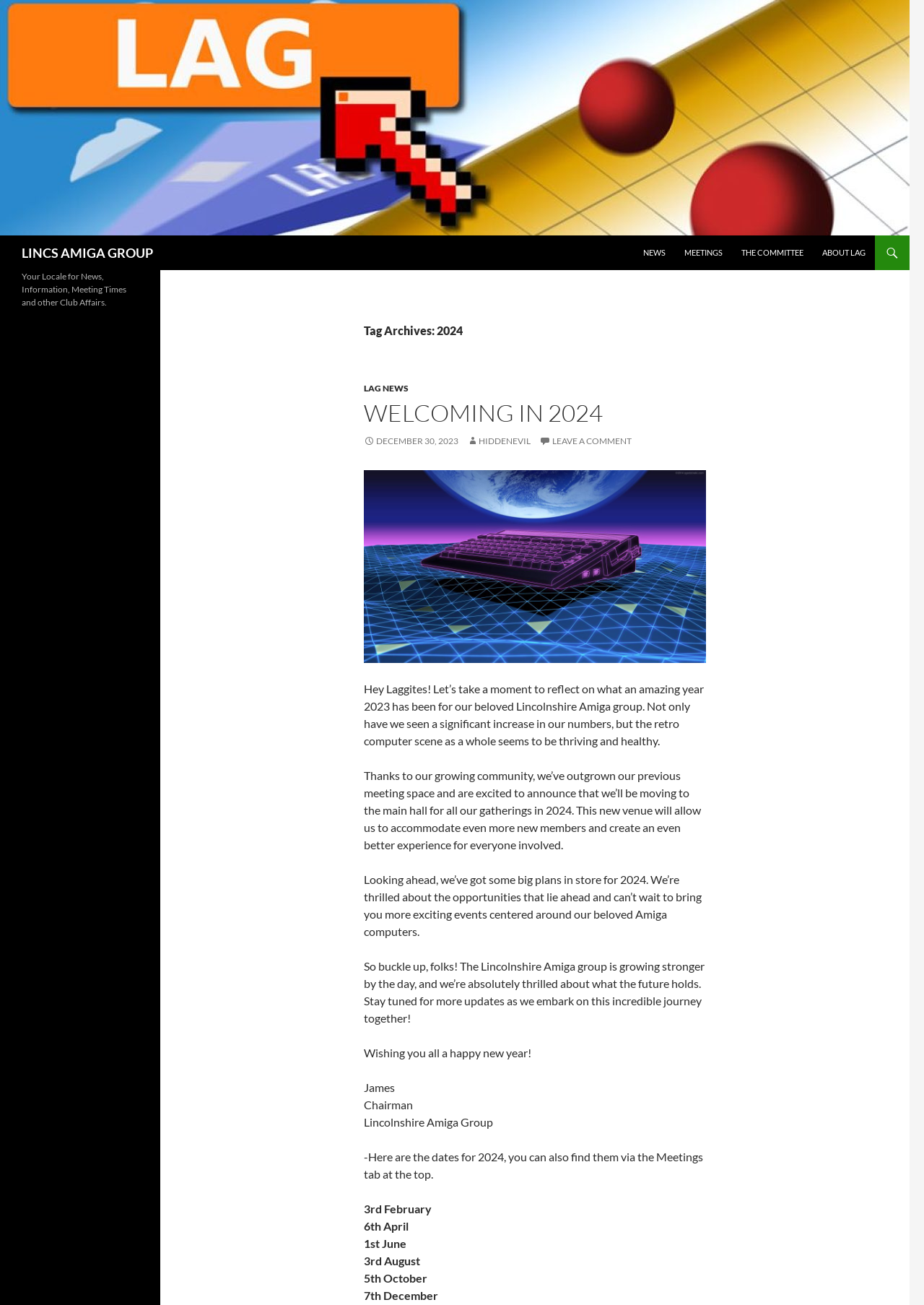Provide the bounding box coordinates of the UI element that matches the description: "Welcoming in 2024".

[0.394, 0.305, 0.652, 0.328]